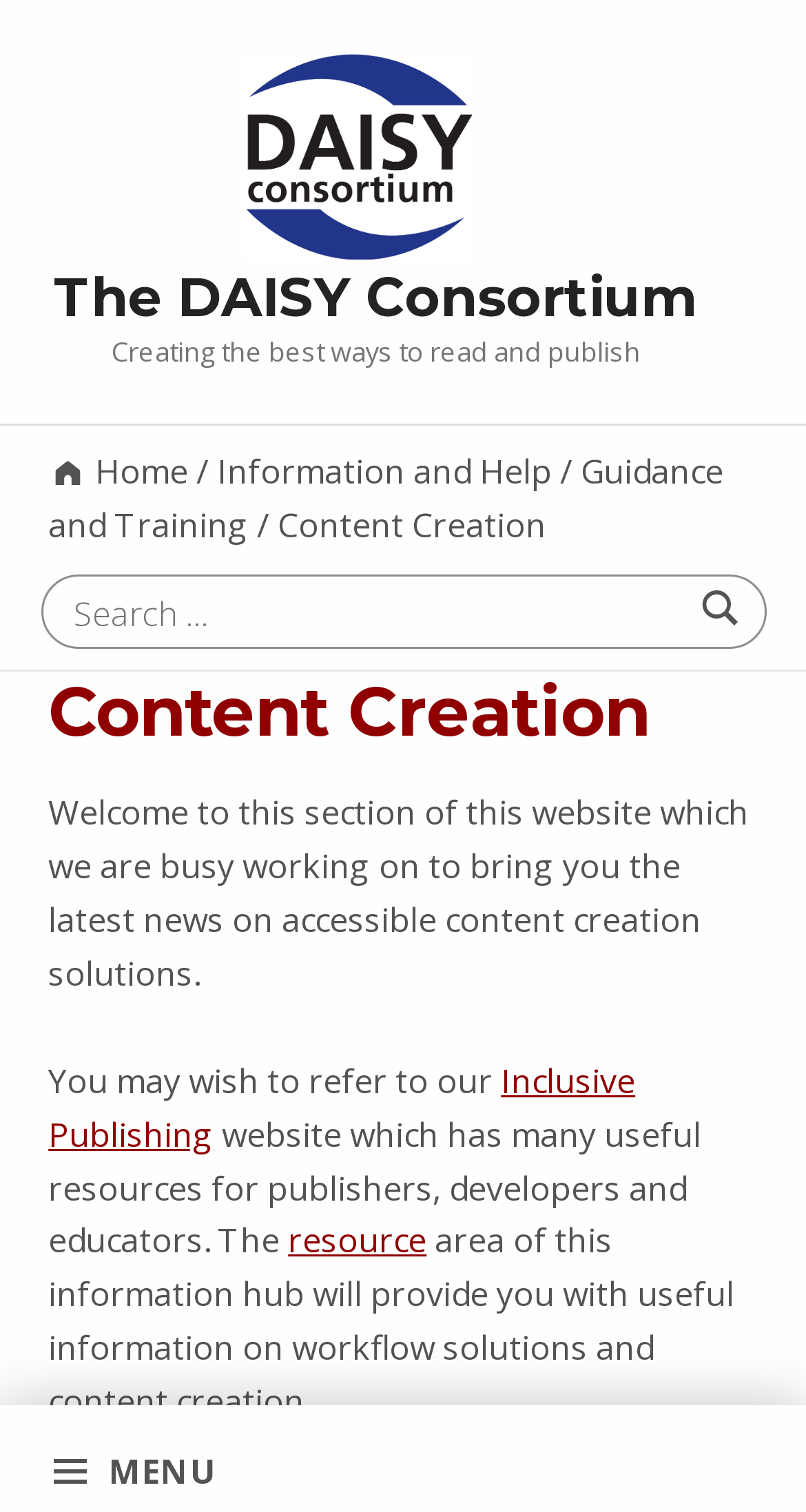What is the topic of the content creation section?
Provide a fully detailed and comprehensive answer to the question.

The content creation section is focused on accessible content creation solutions, as indicated by the static text 'Welcome to this section of this website which we are busy working on to bring you the latest news on accessible content creation solutions.'